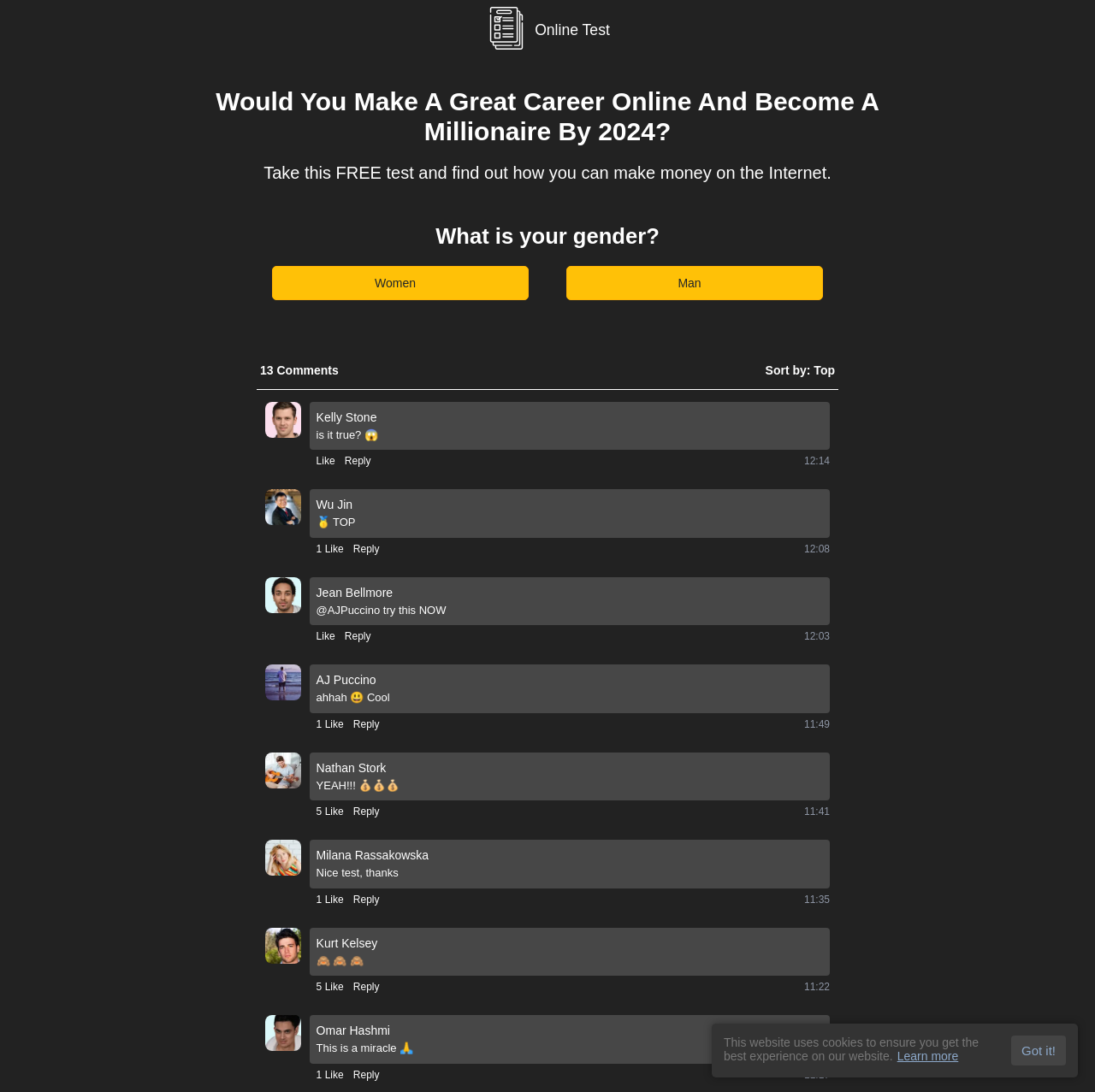From the element description alt="Ortovox Sportartikel GmbH", predict the bounding box coordinates of the UI element. The coordinates must be specified in the format (top-left x, top-left y, bottom-right x, bottom-right y) and should be within the 0 to 1 range.

None